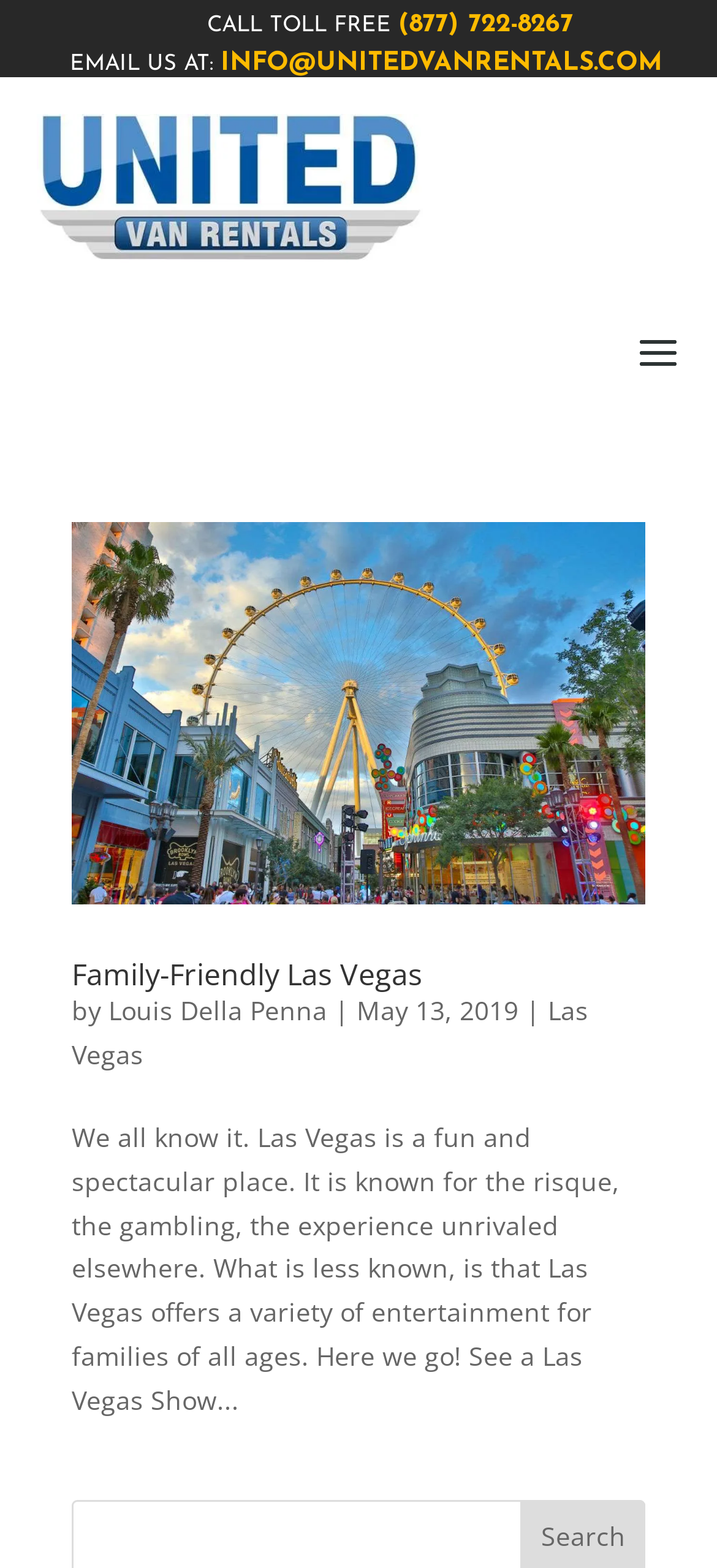Please answer the following question as detailed as possible based on the image: 
When was the article published?

I found the publication date of the article by looking at the main content section of the webpage, where it says 'May 13, 2019' below the title of the article.